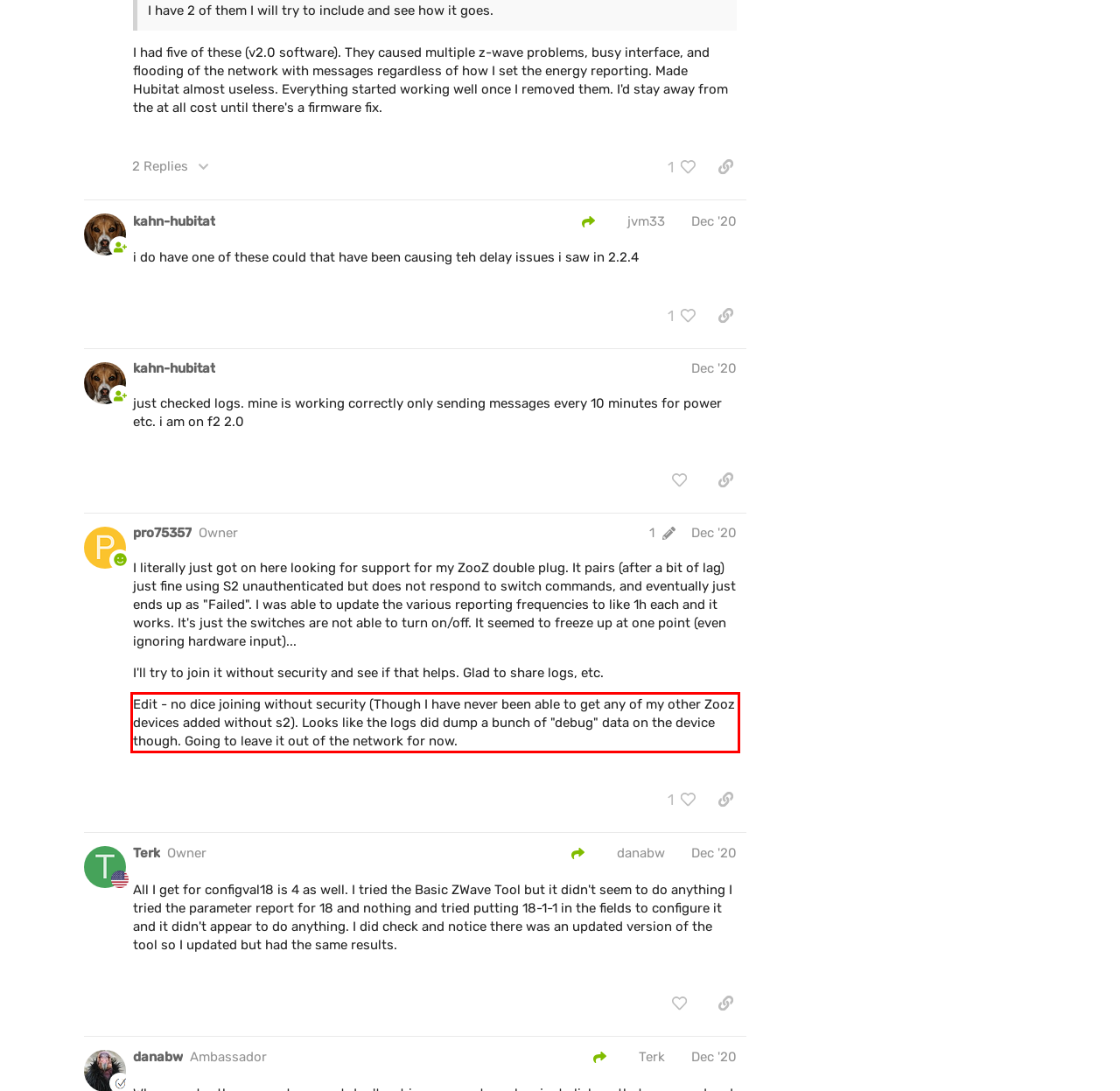You have a screenshot with a red rectangle around a UI element. Recognize and extract the text within this red bounding box using OCR.

Edit - no dice joining without security (Though I have never been able to get any of my other Zooz devices added without s2). Looks like the logs did dump a bunch of "debug" data on the device though. Going to leave it out of the network for now.